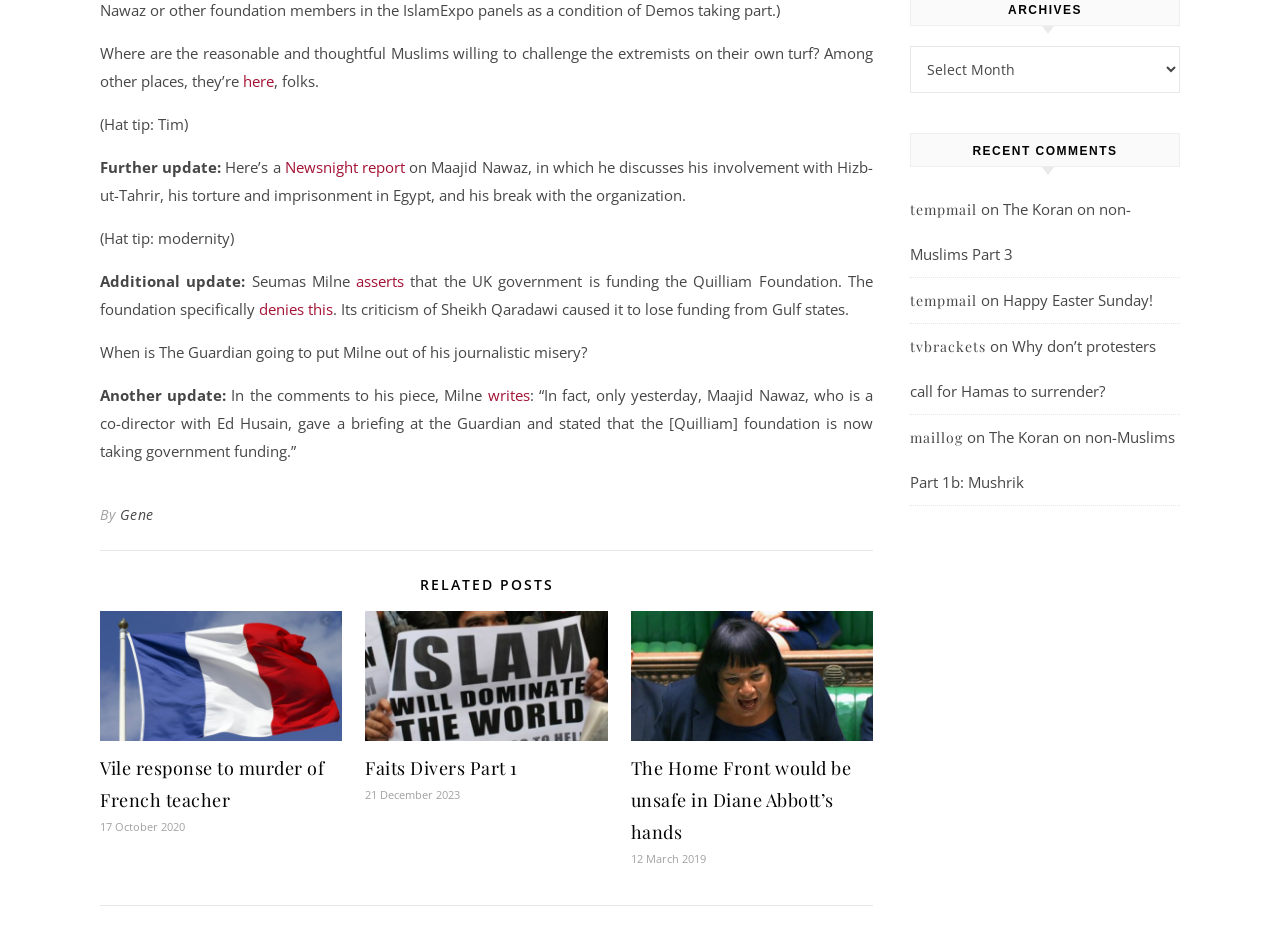What is the date of the blog post 'Faits Divers Part 1'?
Refer to the image and give a detailed answer to the query.

The date of the blog post 'Faits Divers Part 1' is mentioned below the title, which is 21 December 2023.